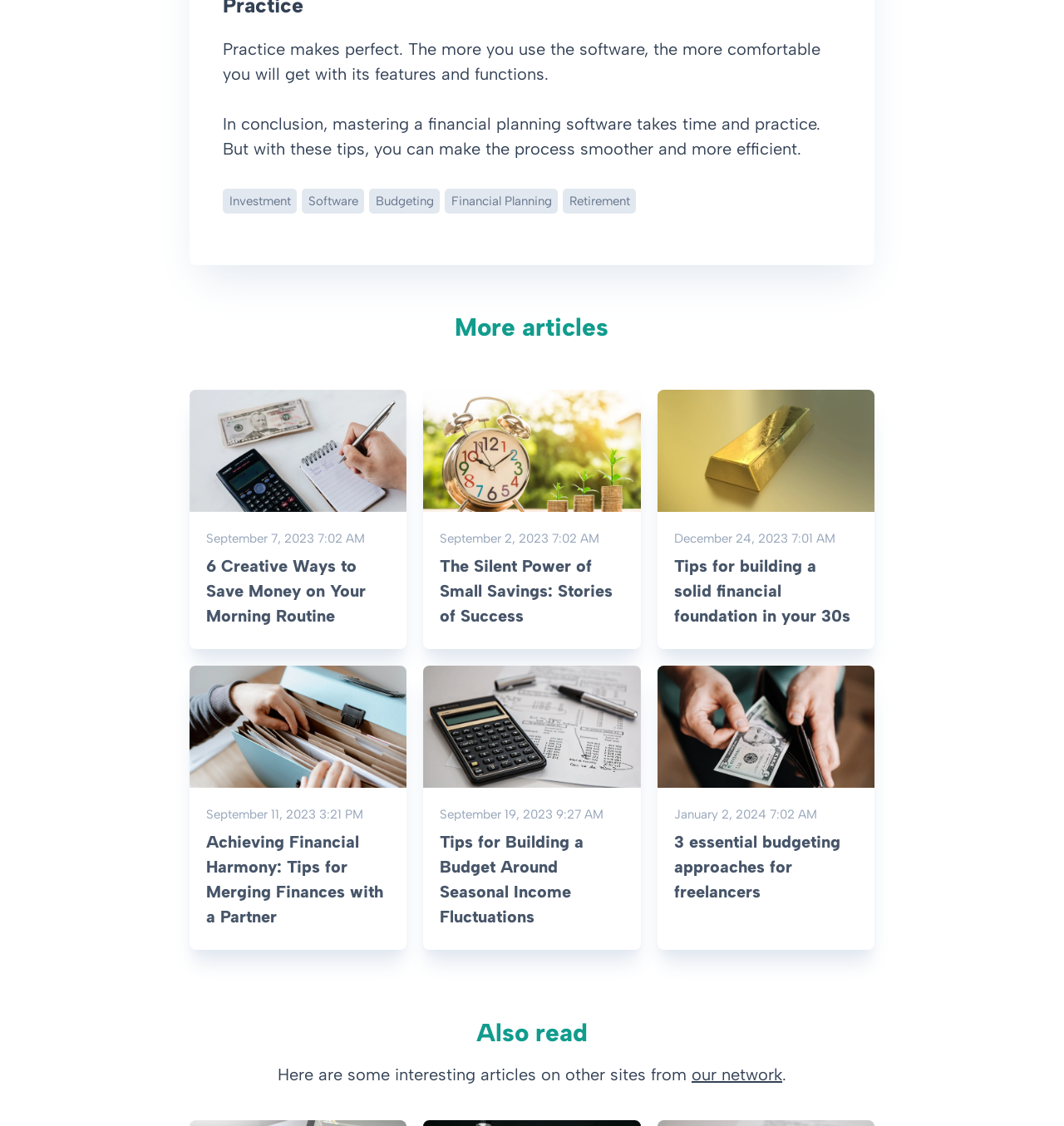Determine the coordinates of the bounding box for the clickable area needed to execute this instruction: "Check out the 'our network' link".

[0.65, 0.945, 0.735, 0.963]